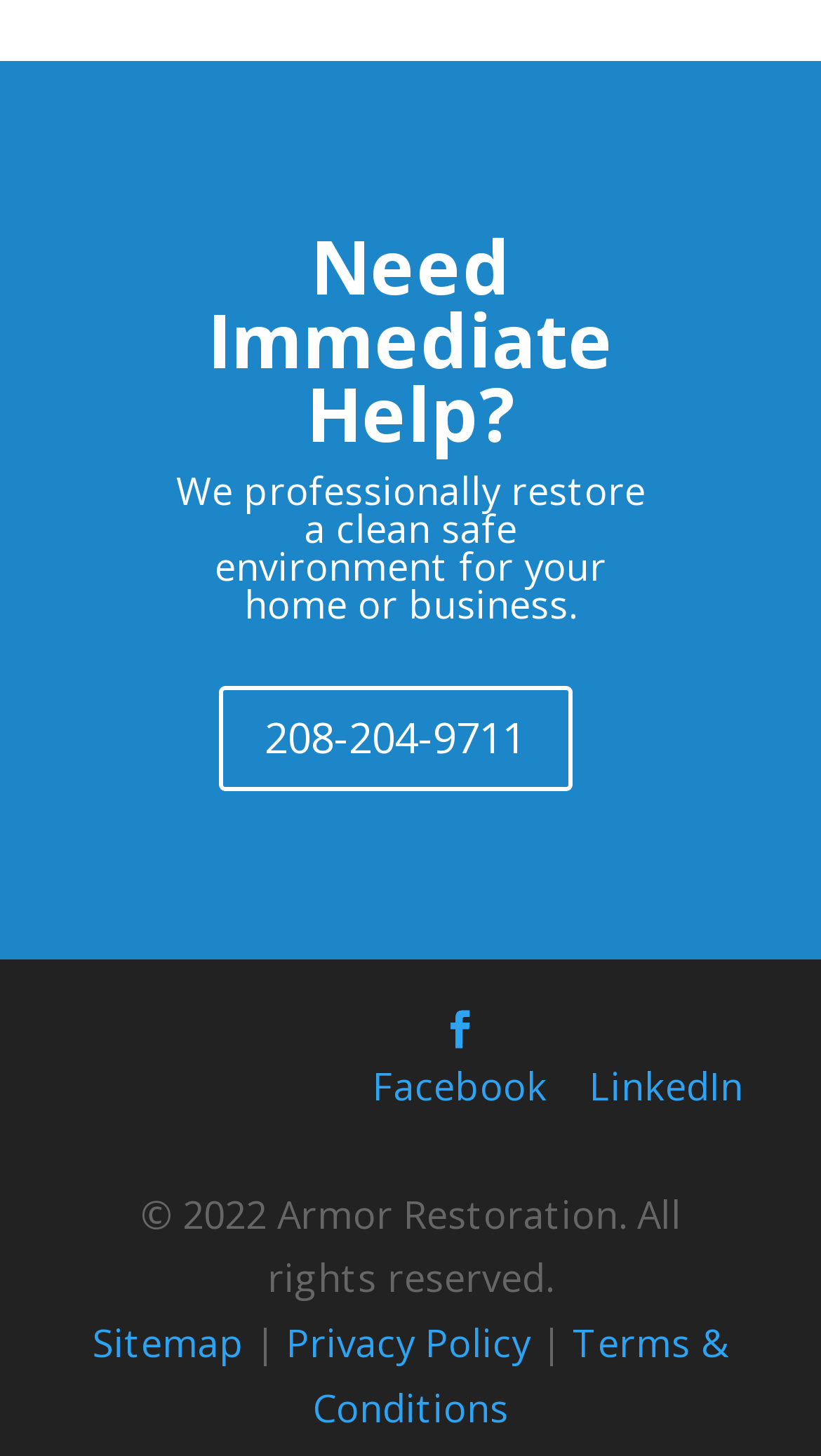Please provide the bounding box coordinates for the UI element as described: "Privacy Policy". The coordinates must be four floats between 0 and 1, represented as [left, top, right, bottom].

[0.349, 0.905, 0.646, 0.939]